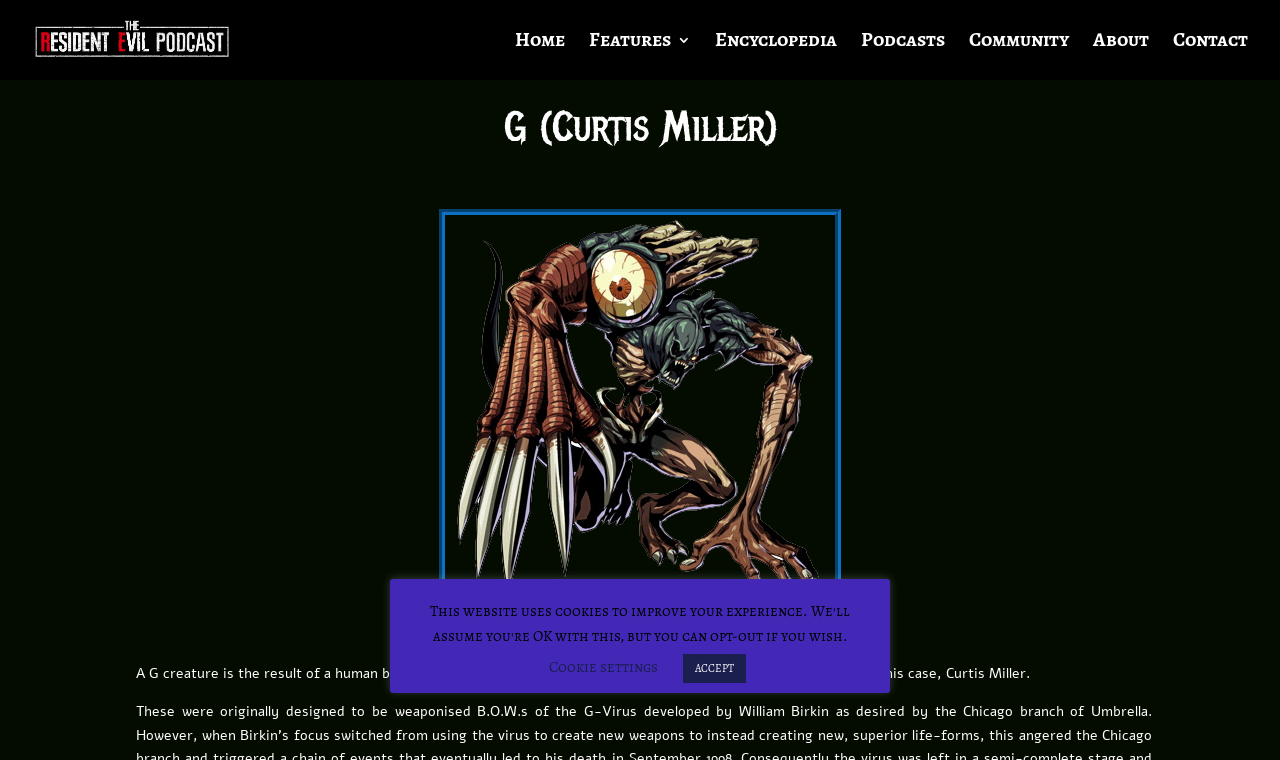Provide a thorough description of this webpage.

The webpage is about G (Curtis Miller) and Resident Evil Degeneration. At the top, there is a logo image with the text "The Resident Evil Podcast" next to it, which is also a link. Below the logo, there is a navigation menu with six links: "Home", "Features 3", "Encyclopedia", "Podcasts", "Community", and "About", which are aligned horizontally and evenly spaced.

The main content of the page is focused on G (Curtis Miller), with a large heading at the top that reads "G (Curtis Miller)". Below the heading, there is a large image that takes up most of the width of the page. The image is positioned in the middle of the page, with some space above and below it.

To the right of the image, there is a block of text that describes G creatures, specifically Curtis Miller, who was injected with the G-Virus before it was completed. The text is positioned at the bottom right of the page, below the image.